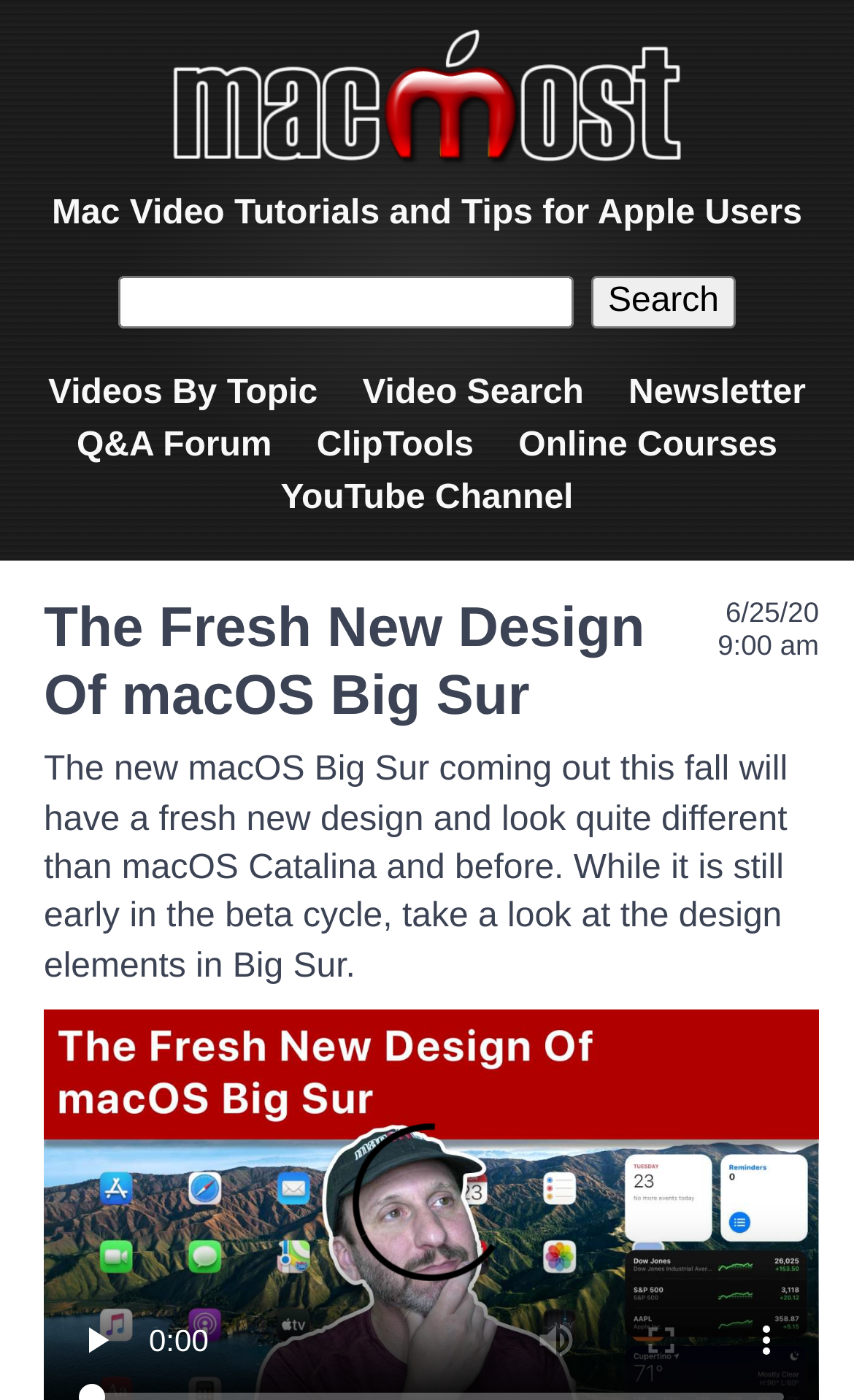Using the information in the image, give a detailed answer to the following question: What is the topic of the main article?

I read the main article's heading, which is 'The Fresh New Design Of macOS Big Sur', and the subsequent text, which discusses the design elements of macOS Big Sur, indicating that the topic of the main article is macOS Big Sur.